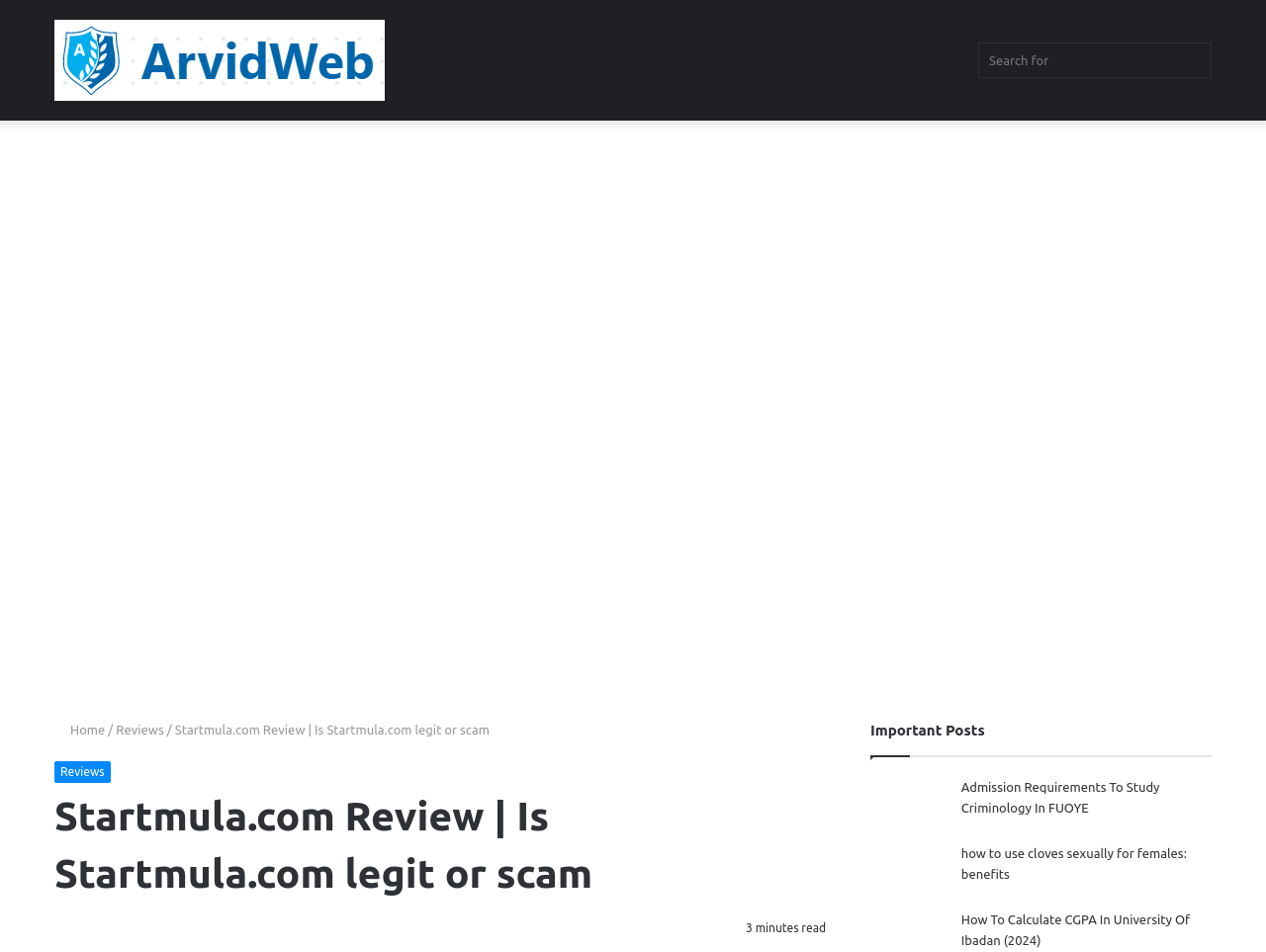Utilize the details in the image to give a detailed response to the question: How many links are there in the 'Important Posts' section?

In the 'Important Posts' section, I found three links with accompanying images, each with a different title, indicating that there are three links in total.